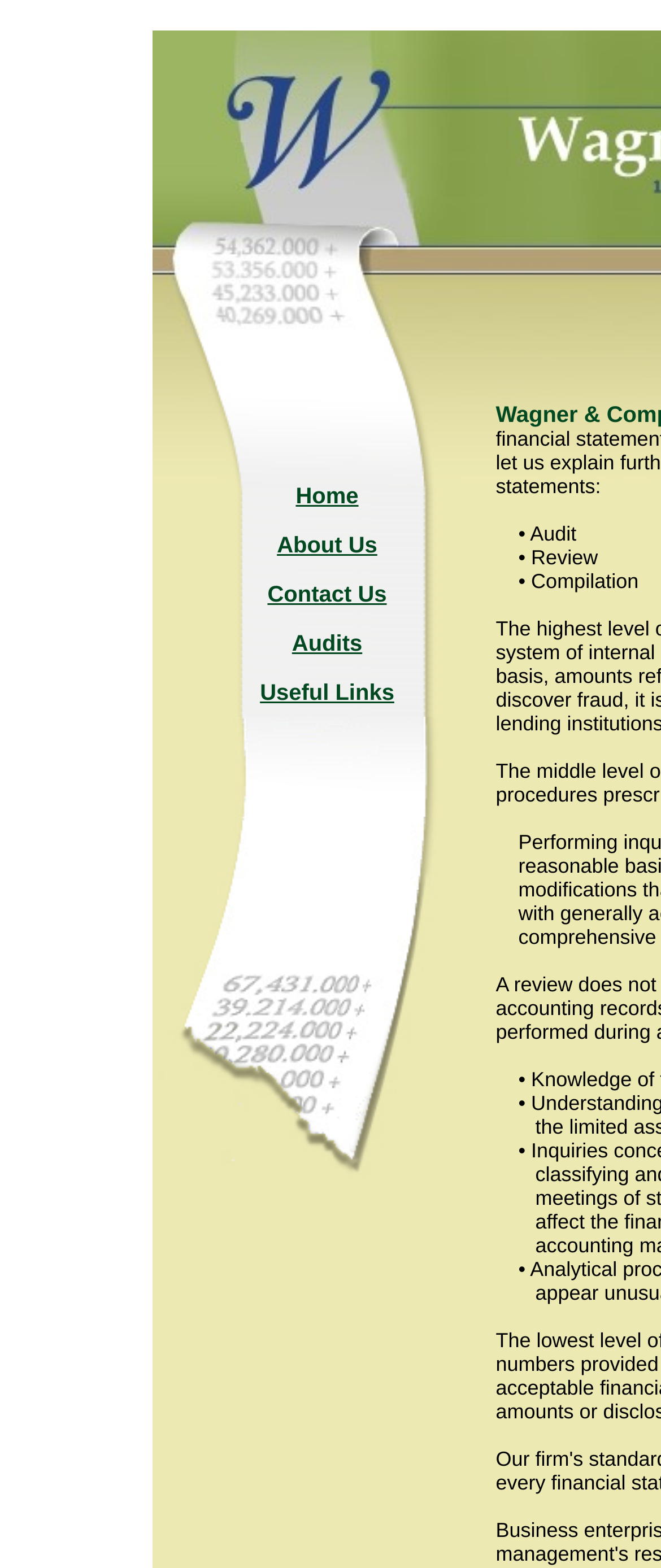Calculate the bounding box coordinates for the UI element based on the following description: "Audits". Ensure the coordinates are four float numbers between 0 and 1, i.e., [left, top, right, bottom].

[0.442, 0.403, 0.548, 0.418]